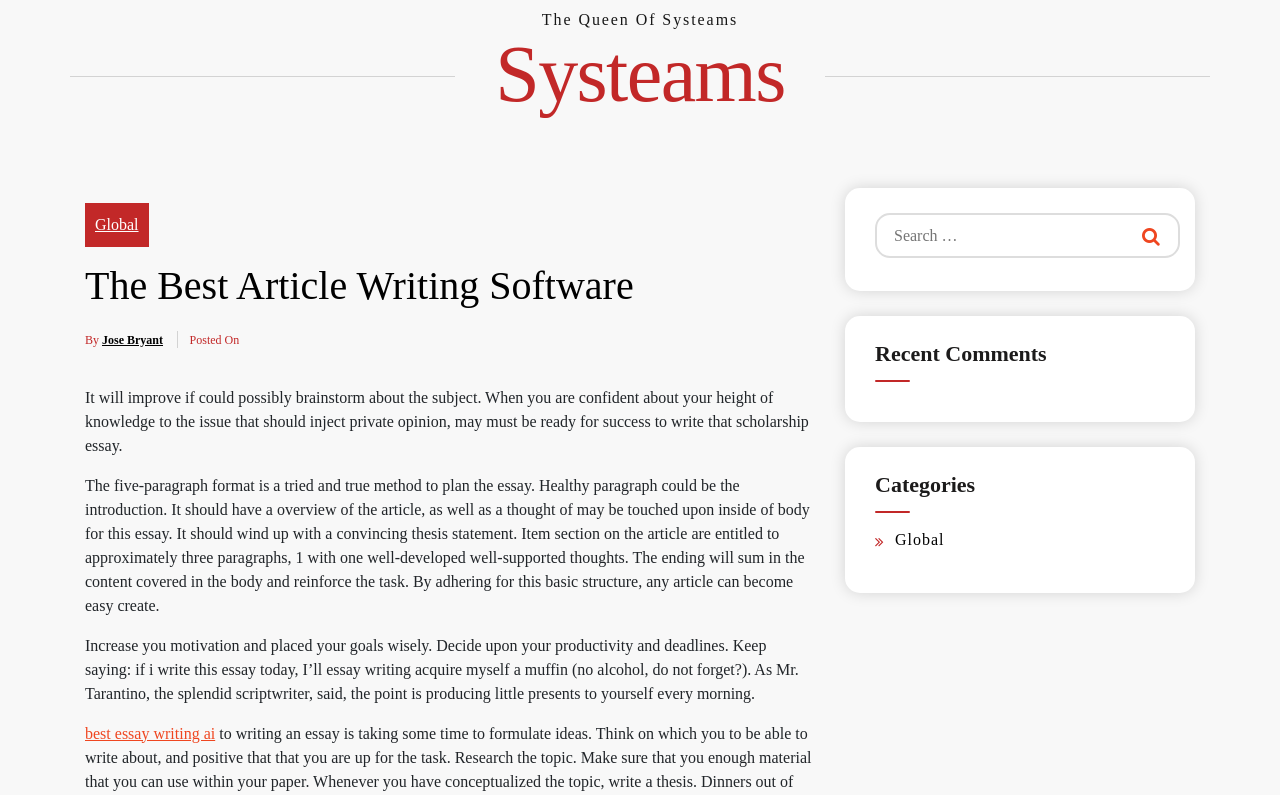What is the author of the article? Look at the image and give a one-word or short phrase answer.

Jose Bryant